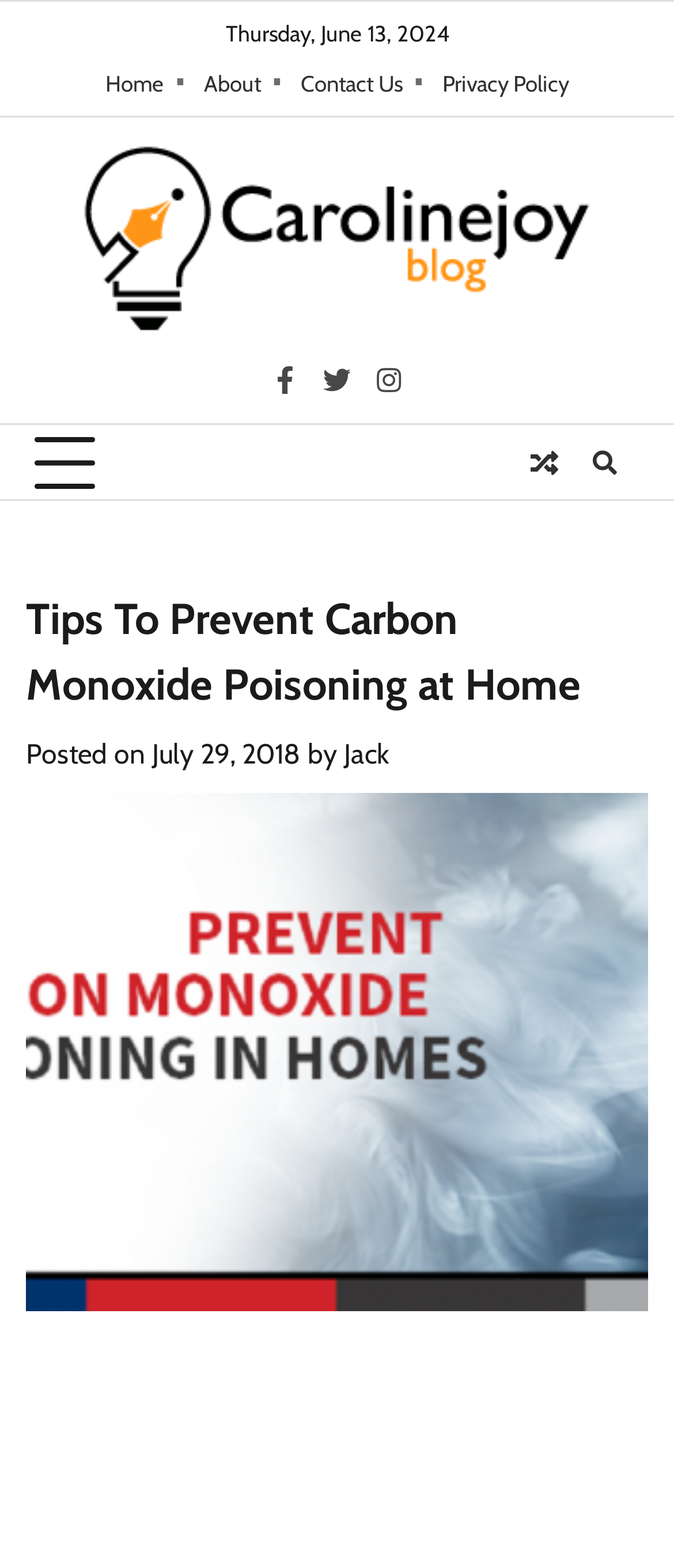Create a detailed narrative of the webpage’s visual and textual elements.

The webpage is about preventing carbon monoxide poisoning at home. At the top, there is a date "Thursday, June 13, 2024" and a navigation menu with links to "Home", "About", "Contact Us", and "Privacy Policy". Below the navigation menu, there is a blog title "Carolinejoy Blog" with an accompanying image. 

To the right of the blog title, there are social media links to Facebook, Twitter, and Instagram. A button to expand the primary menu is located on the left side. There are also two more links, one with a search icon and another with a bell icon, positioned on the right side.

The main content of the webpage is headed by a title "Tips To Prevent Carbon Monoxide Poisoning at Home", which is followed by the posting date "July 29, 2018" and the author's name "Jack". Below the title, there is a large image related to preventing carbon monoxide poisoning at home.